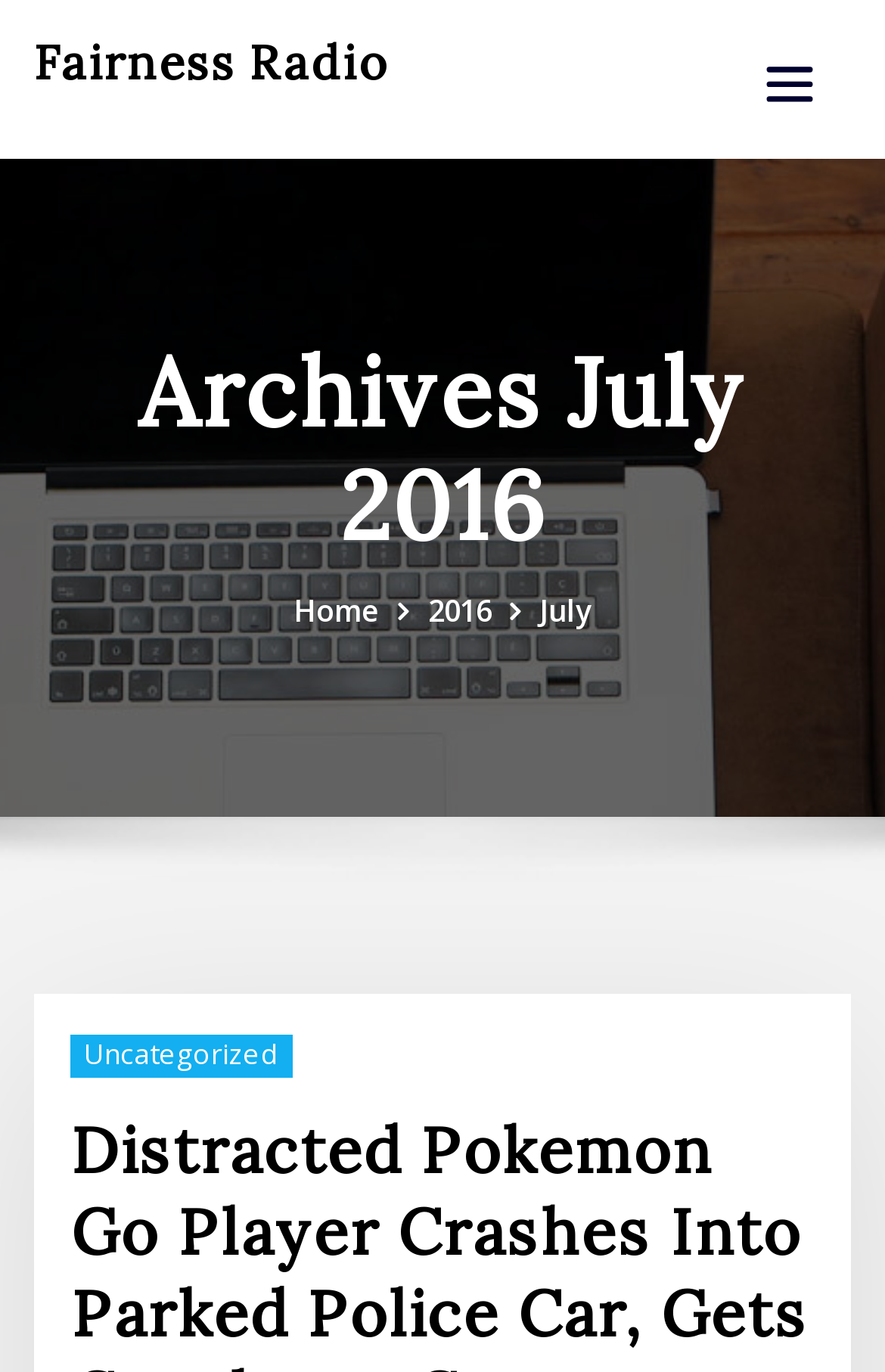Using details from the image, please answer the following question comprehensively:
What is the name of the radio?

The name of the radio can be determined by looking at the heading element with the text 'Fairness Radio' at the top of the page, which is also a link.